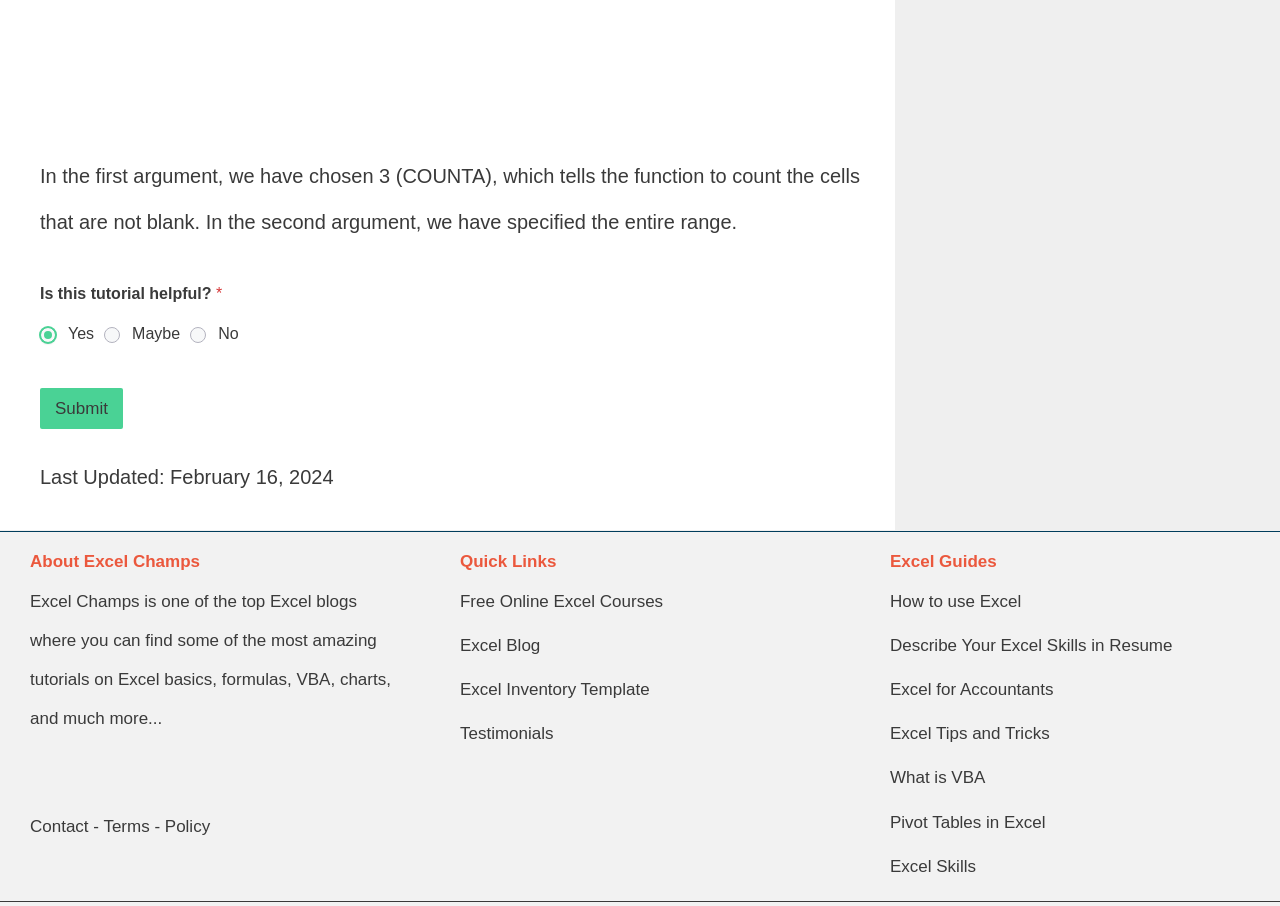Find the bounding box of the UI element described as follows: "Excel Tips and Tricks".

[0.695, 0.8, 0.82, 0.821]